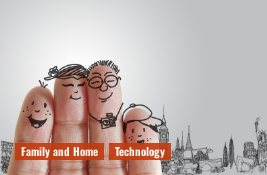Generate an elaborate caption that covers all aspects of the image.

The image features a creative depiction of four fingers, each adorned with whimsical drawings of cartoonish faces. The faces represent different characters, showcasing expressions of happiness and curiosity. Below the fingers, two prominent labels read "Family and Home" and "Technology," suggesting a theme of connectivity between personal relationships and technological advancements. The background is minimalistic, enhancing the focus on the fingers and their playful illustrations. A faint outline of urban landmarks and gadgets extends along the bottom, further emphasizing the interplay between familial ties and the modern world. This visual encapsulates how technology enhances family life, merging playful art with relevant themes.